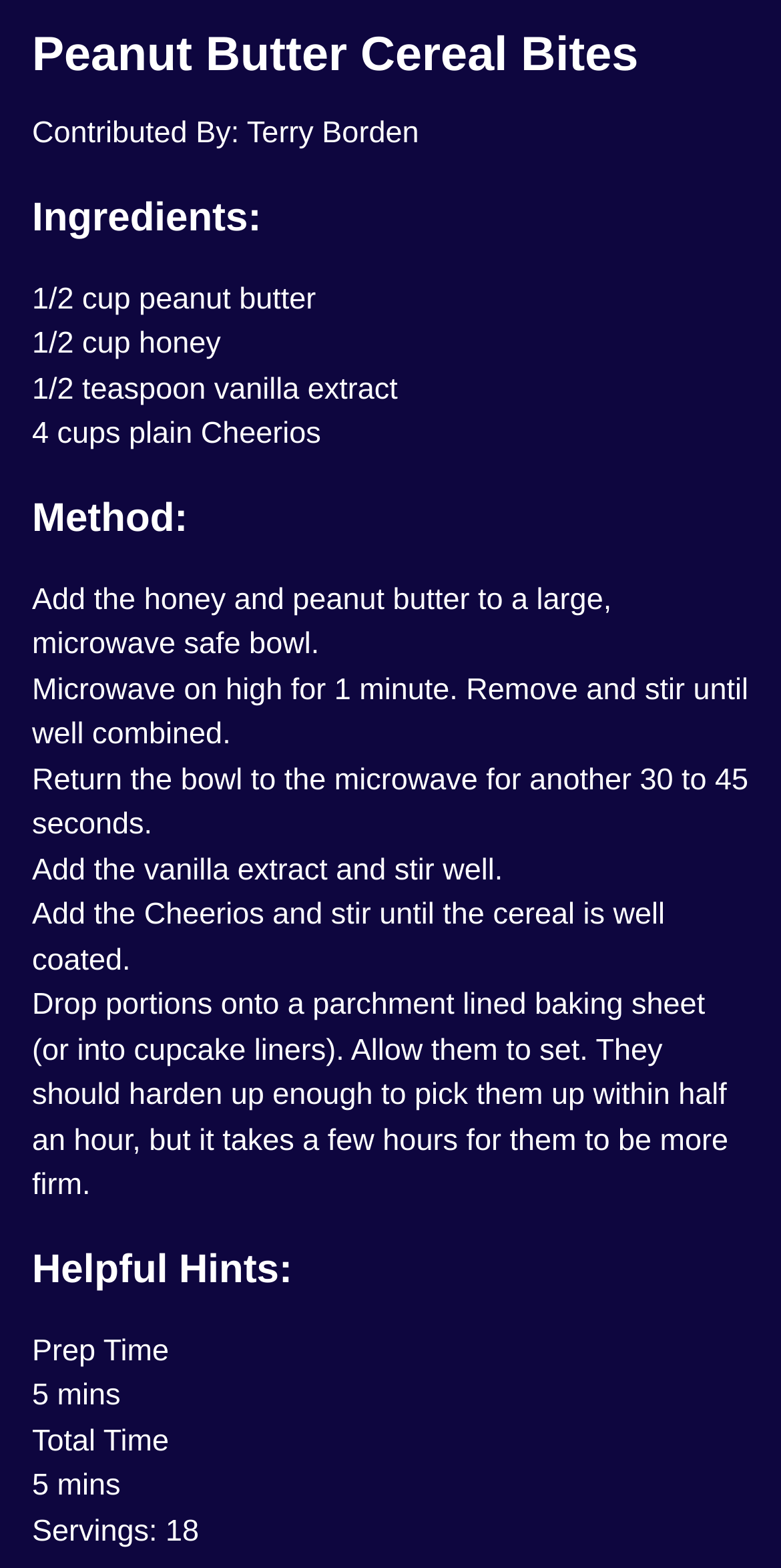Describe every aspect of the webpage in a detailed manner.

This webpage is a recipe page for "Peanut Butter Cereal Bites" contributed by Terry Borden. At the top, there is a heading with the recipe title, followed by a line of text indicating the contributor's name. Below this, there is a section labeled "Ingredients:" which lists the required ingredients, including peanut butter, honey, vanilla extract, and Cheerios, each on a separate line.

Following the ingredients, there is a section labeled "Method:" which provides step-by-step instructions for preparing the recipe. The instructions are divided into several paragraphs, each describing a specific action, such as microwaving the peanut butter and honey mixture, stirring in the vanilla extract, and adding the Cheerios.

Below the method section, there is a section labeled "Helpful Hints:" which provides additional information, including prep time, total time, and the number of servings. The prep time and total time are both listed as 5 minutes, and the recipe yields 18 servings.